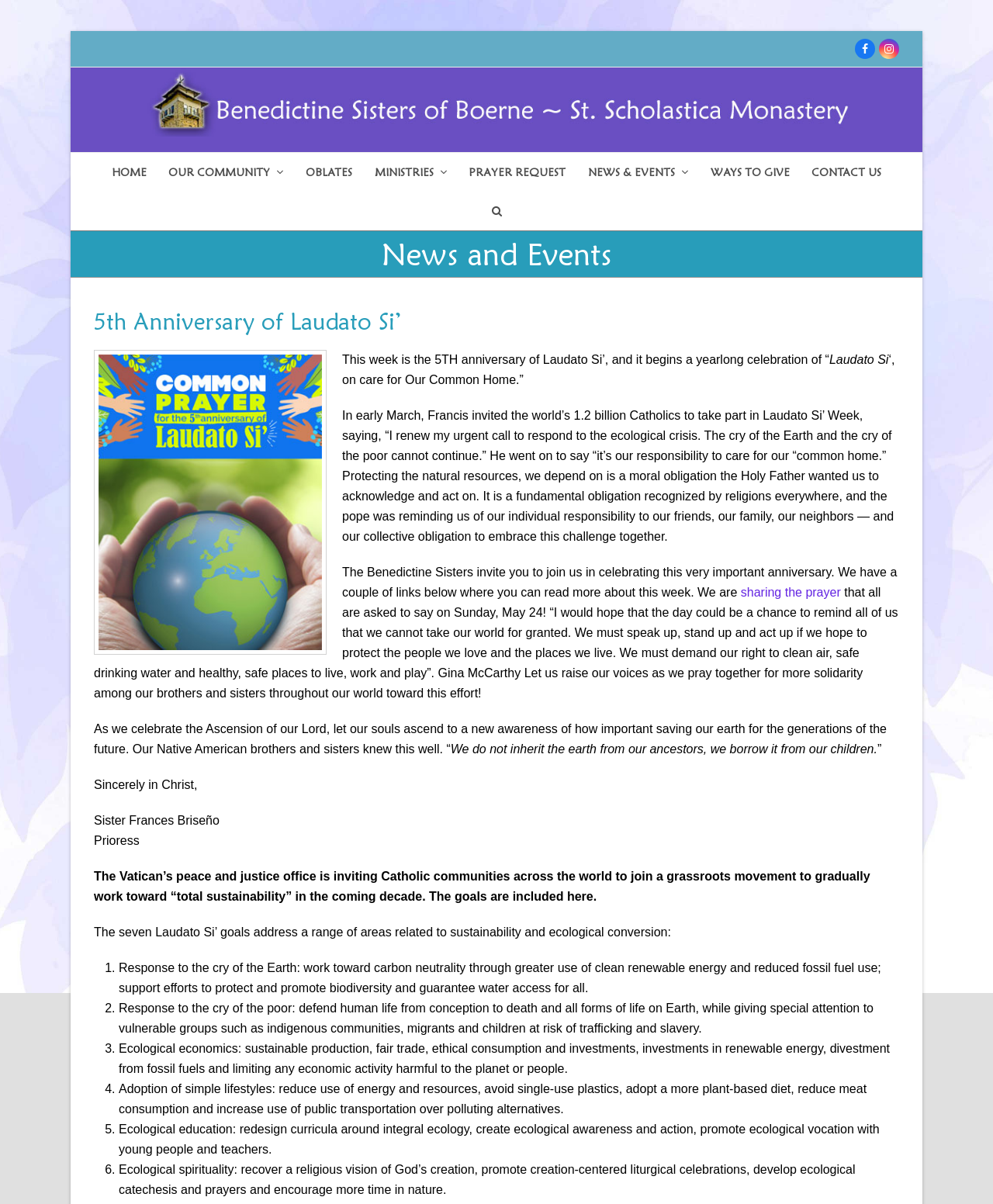How many Laudato Si’ goals are mentioned?
Offer a detailed and exhaustive answer to the question.

The webpage mentions 7 Laudato Si’ goals, which are listed as 'Response to the cry of the Earth', 'Response to the cry of the poor', 'Ecological economics', 'Adoption of simple lifestyles', 'Ecological education', 'Ecological spirituality', and the goals are explained in detail.